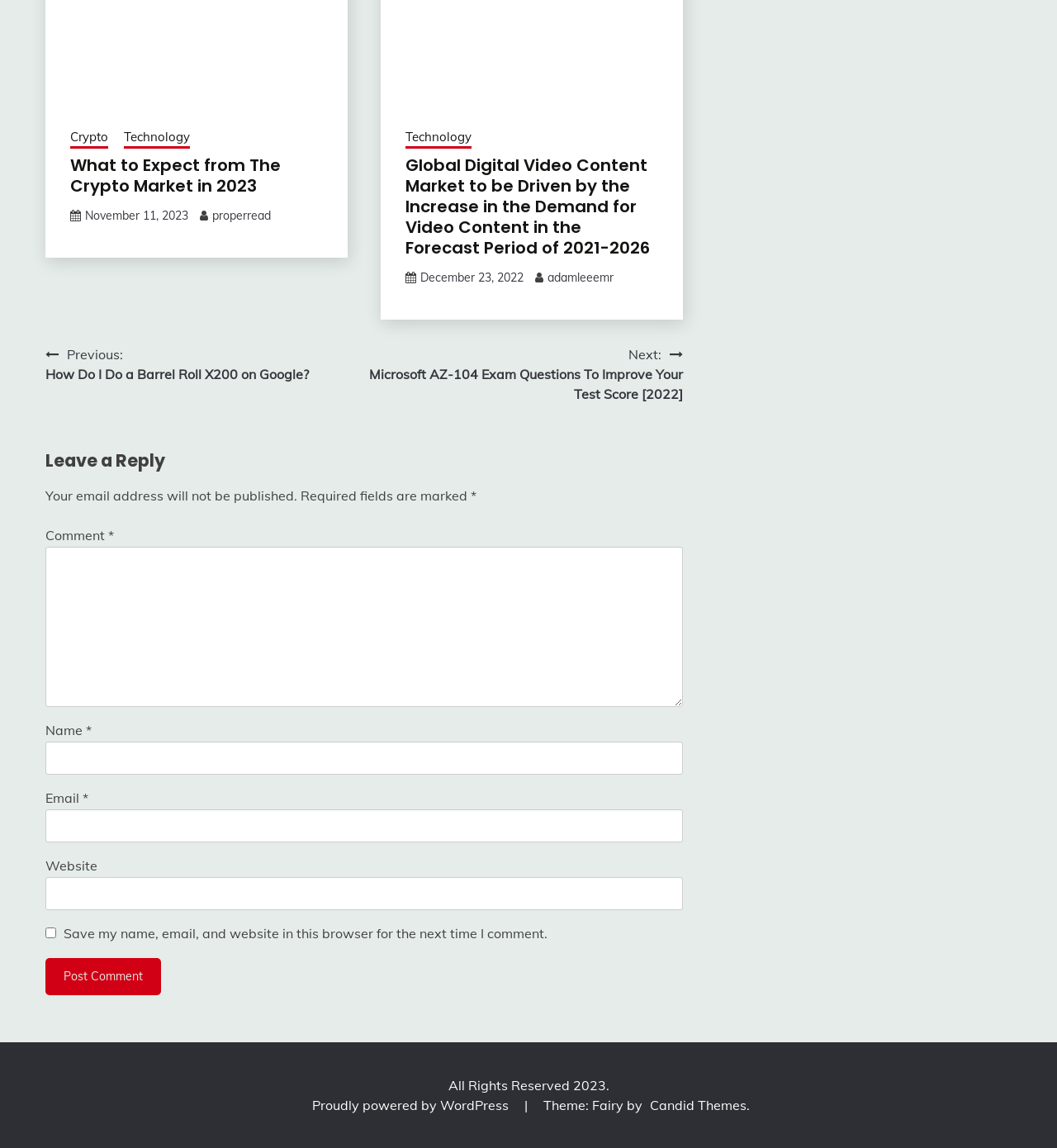Answer the question using only one word or a concise phrase: What is the purpose of the textbox at the bottom of the page?

Leave a comment